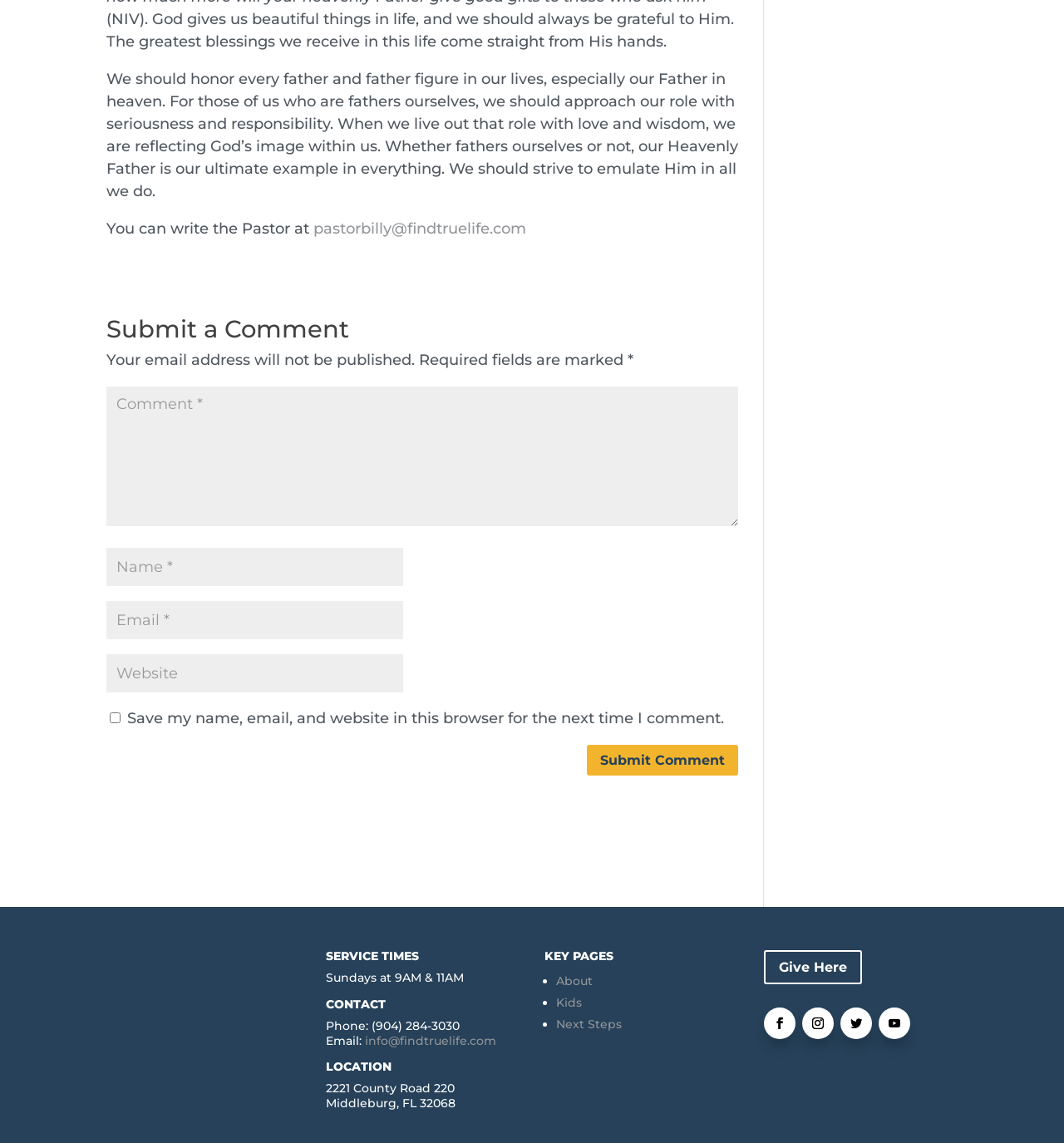Identify the bounding box coordinates for the region to click in order to carry out this instruction: "View service times". Provide the coordinates using four float numbers between 0 and 1, formatted as [left, top, right, bottom].

[0.306, 0.831, 0.488, 0.849]